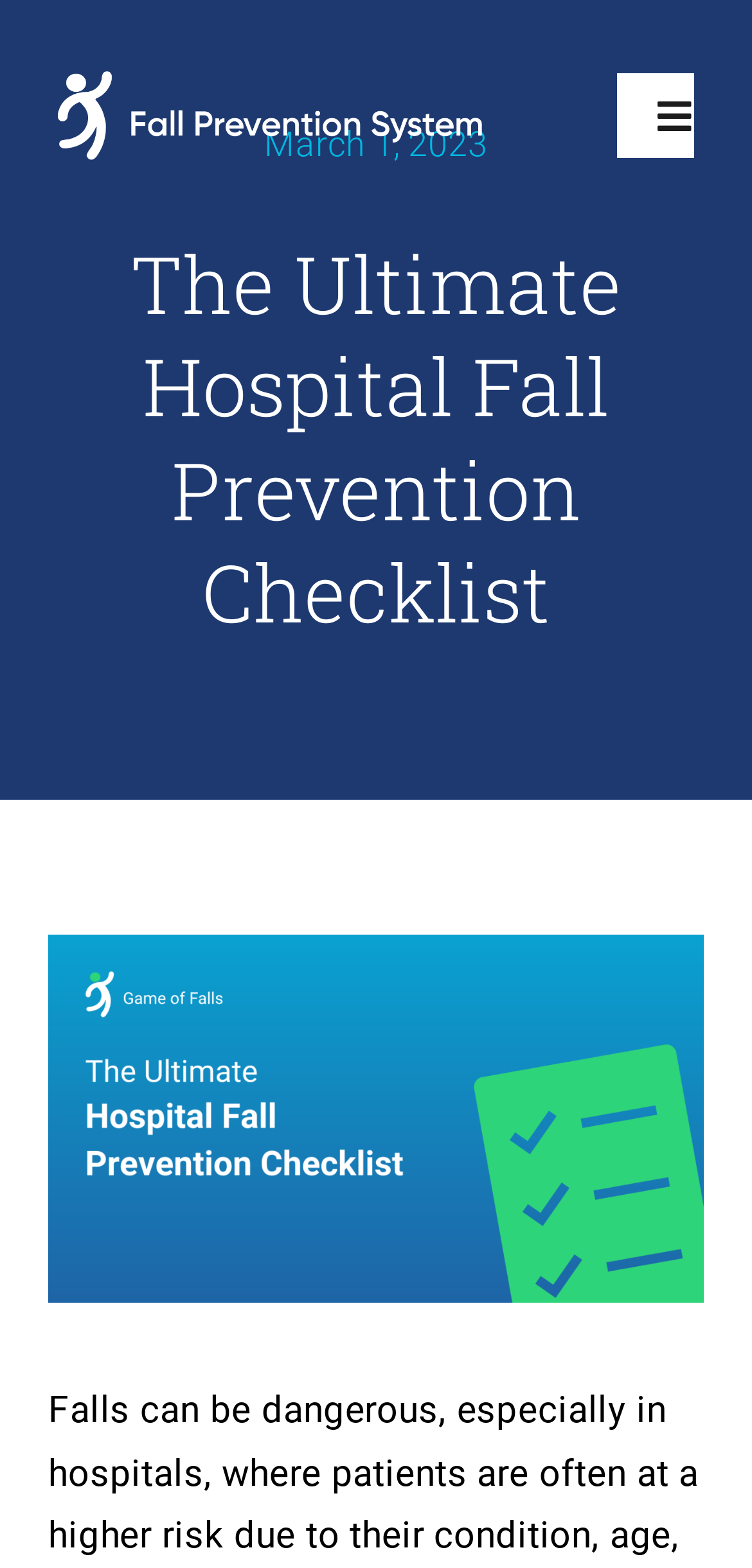What is the date mentioned on the webpage? Look at the image and give a one-word or short phrase answer.

March 1, 2023